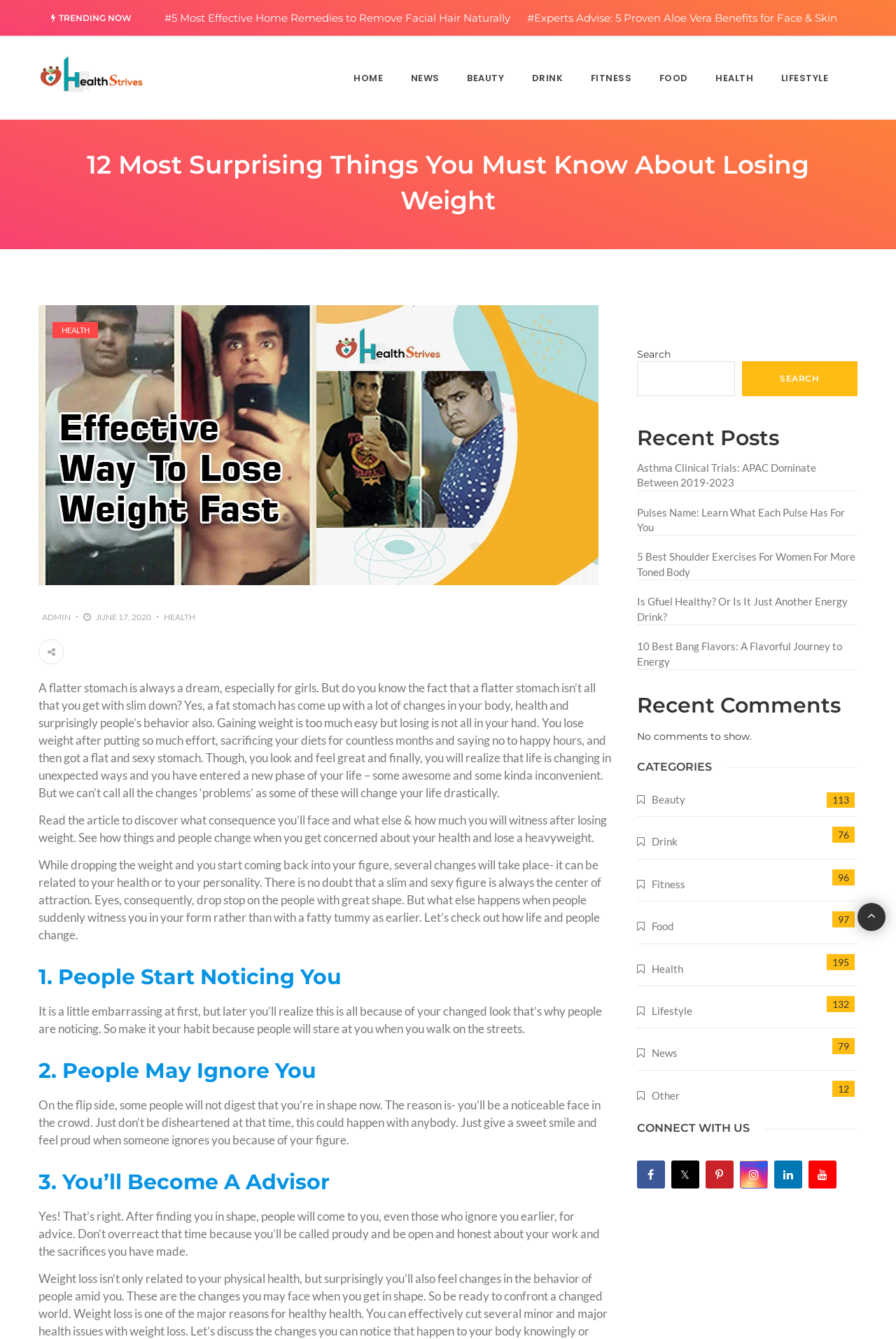Identify the bounding box coordinates for the UI element described as: "alt="Health Strives"". The coordinates should be provided as four floats between 0 and 1: [left, top, right, bottom].

[0.043, 0.05, 0.16, 0.059]